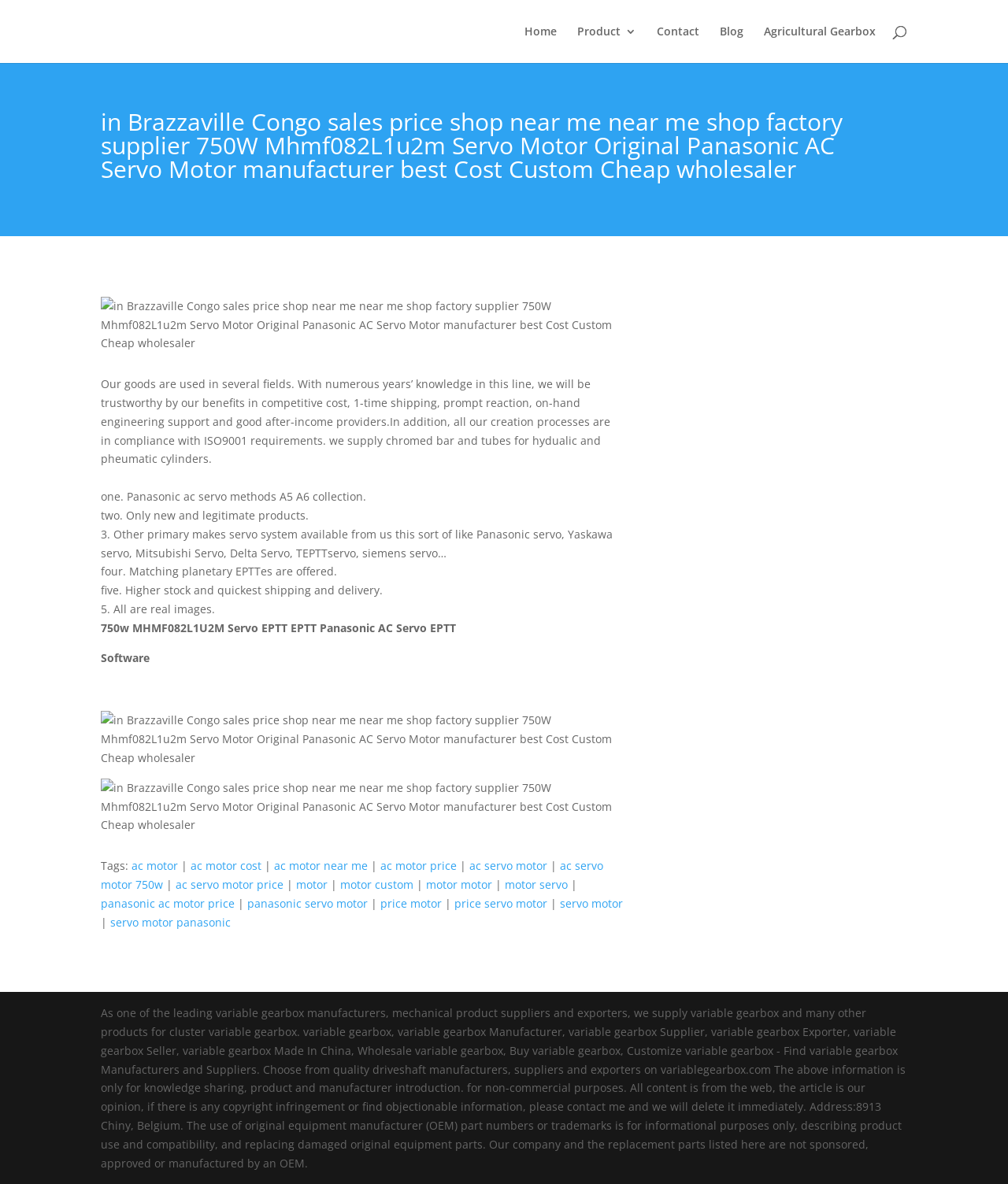What is the purpose of the company?
Please provide a single word or phrase as your answer based on the image.

Supplying variable gearbox and other products